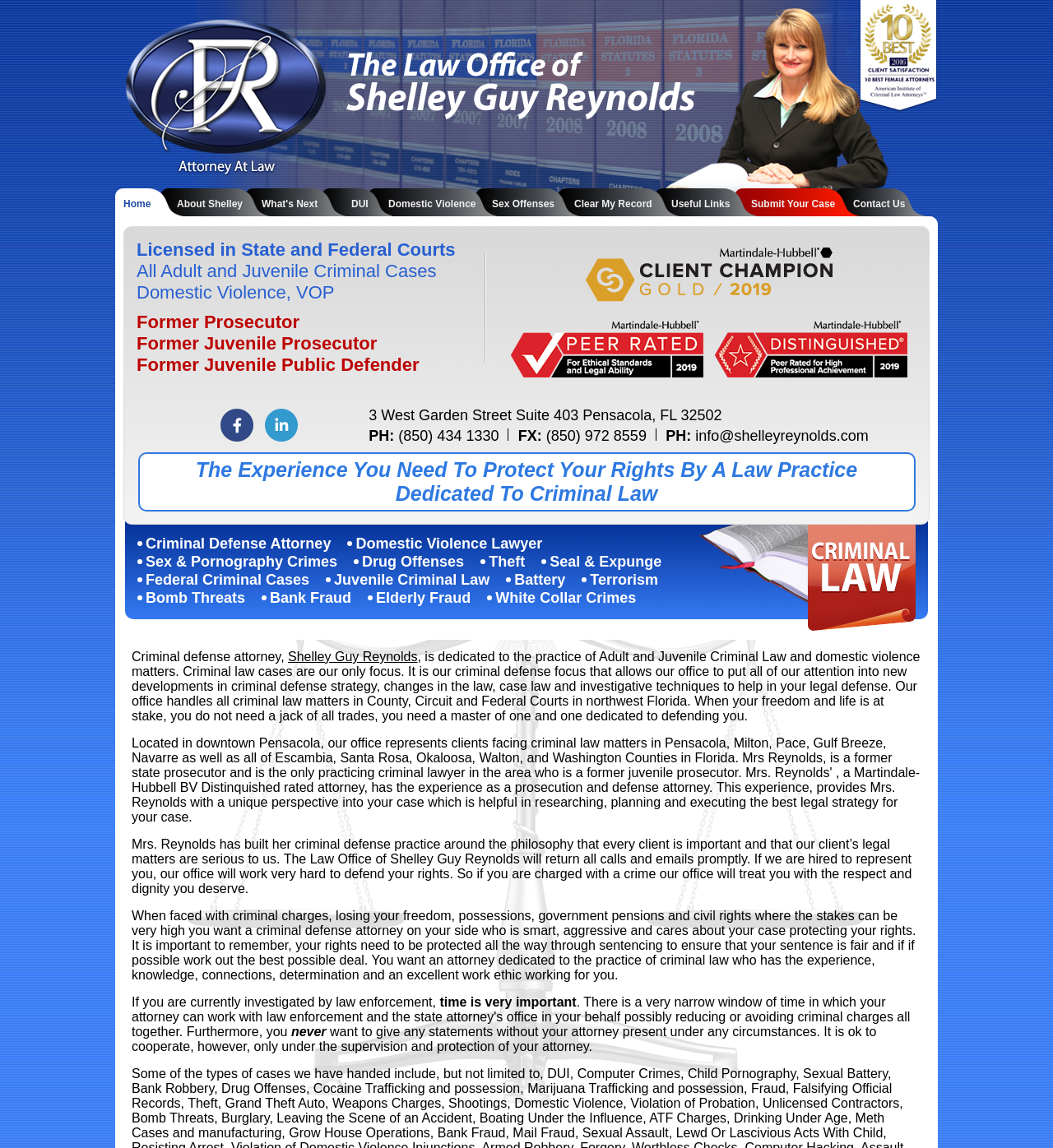Identify and provide the text of the main header on the webpage.

Criminal Defense Attorney Domestic Violence Lawyer
Sex & Pornography Crimes Drug Offenses Theft Seal & Expunge
Federal Criminal Cases Juvenile Criminal Law Battery Terrorism
Bomb Threats Bank Fraud Elderly Fraud White Collar Crimes